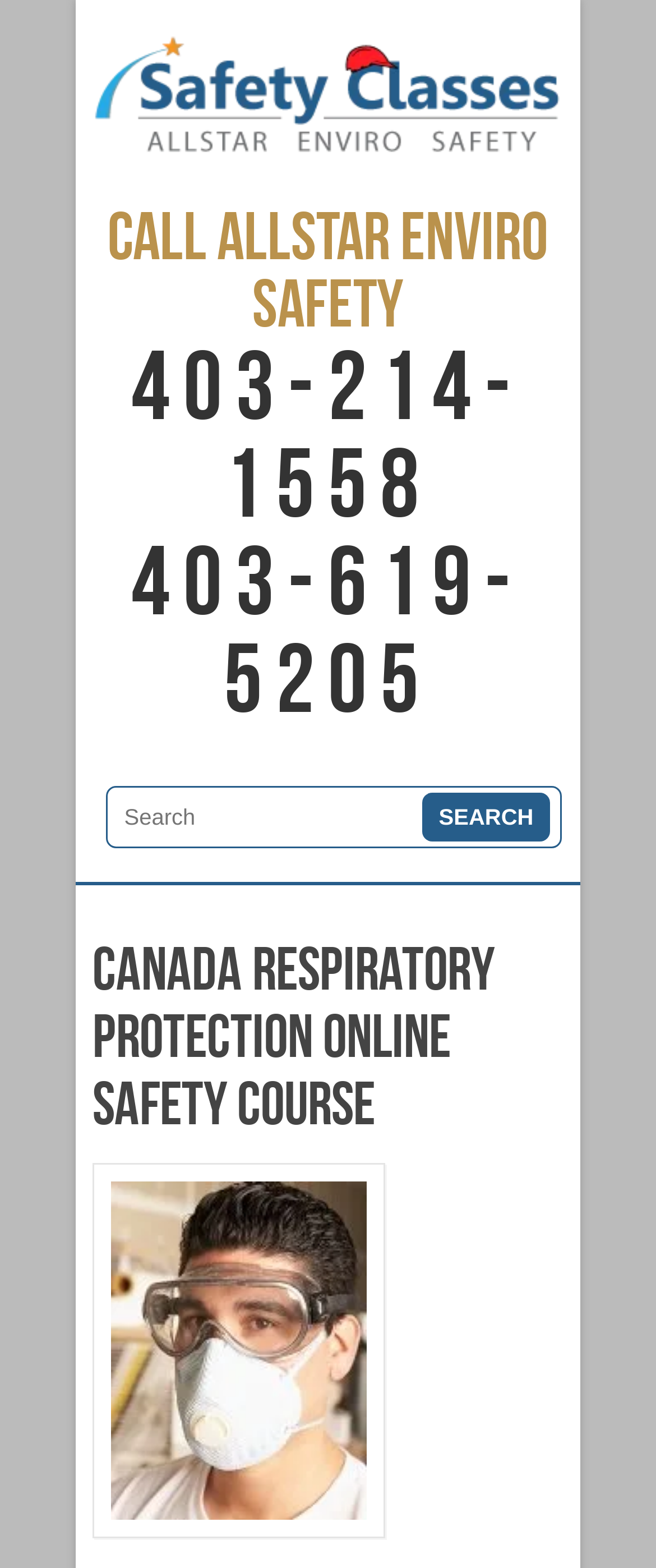Please use the details from the image to answer the following question comprehensively:
How many contact phone numbers are provided?

I counted the number of static text elements that appear to be phone numbers, which are '403-214-1558' and '403-619-5205', and found that there are two phone numbers provided.